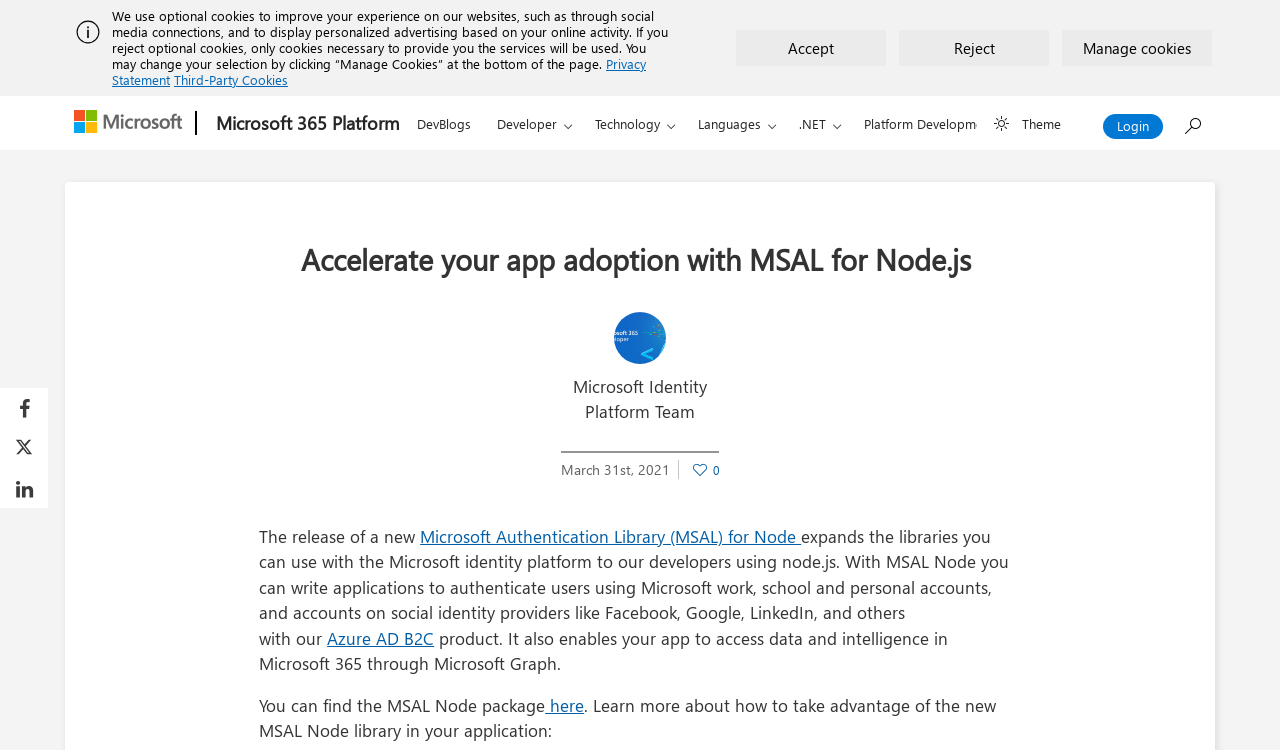Create a detailed narrative describing the layout and content of the webpage.

The webpage is a blog post titled "Accelerate your app adoption with MSAL for Node.js" on the Microsoft 365 Developer Blog. At the top, there is an alert message with an image and a static text describing the use of optional cookies on the website. Below the alert, there are three buttons: "Accept", "Reject", and "Manage Cookies". 

On the top-left corner, there is a link to "Microsoft" and a navigation menu with several options, including "DevBlogs", "Developer", "Technology", "Languages", ".NET", "Platform Development", and "Data Development". Next to the navigation menu, there is a button to select a light or dark theme.

On the top-right corner, there is a login link and a search bar with a disabled search button. Below the search bar, the main content of the blog post begins. The post is written by the Microsoft Identity Platform Team and was published on March 31st, 2021. 

The blog post discusses the release of the Microsoft Authentication Library (MSAL) for Node.js, which allows developers to write applications that authenticate users and access data and intelligence in Microsoft 365 through Microsoft Graph. The post provides more information about the MSAL Node library and how to use it in applications.

At the bottom of the page, there are social media links to share the post on Facebook, Twitter, and LinkedIn.